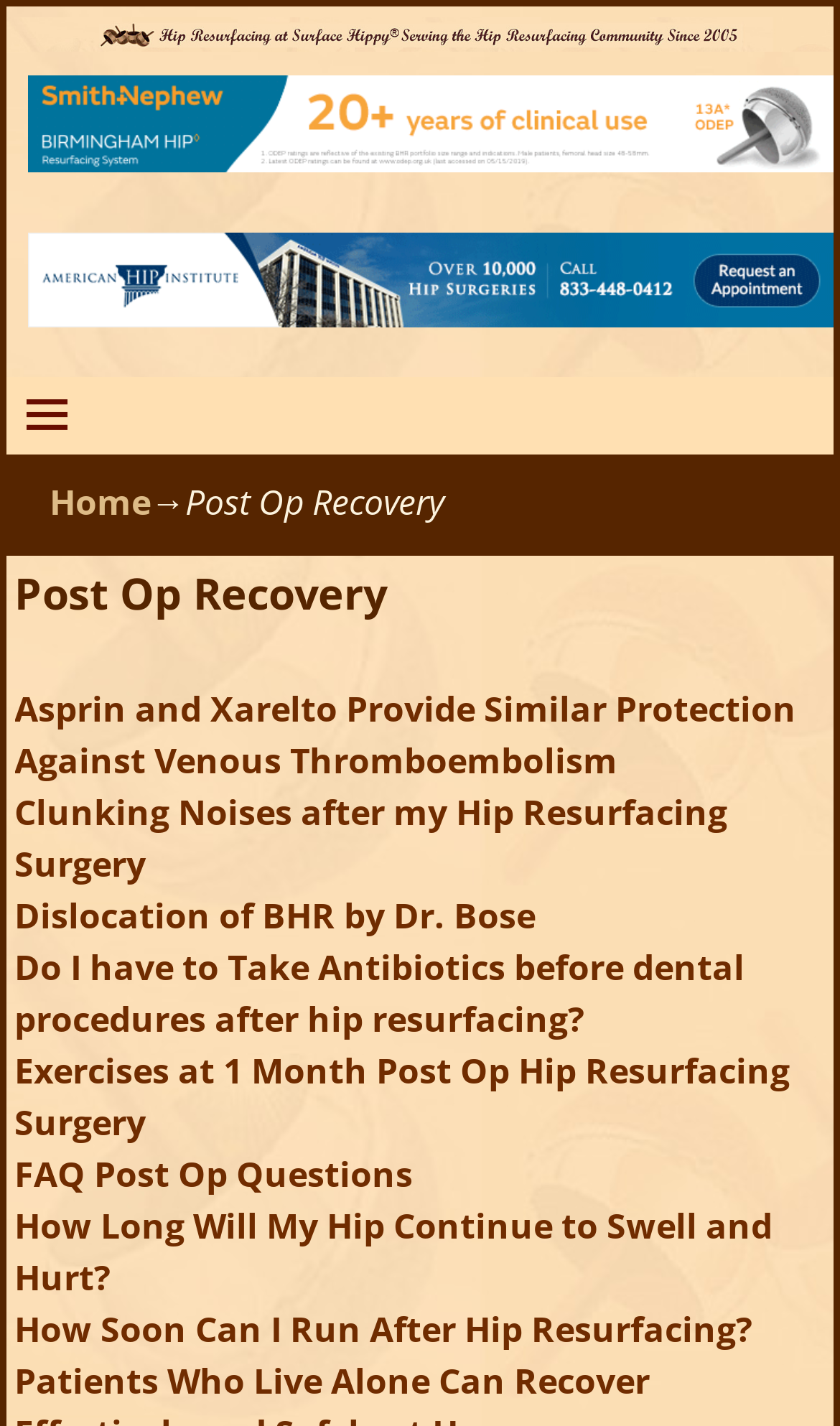Show the bounding box coordinates for the HTML element described as: "Cannabis Now".

None